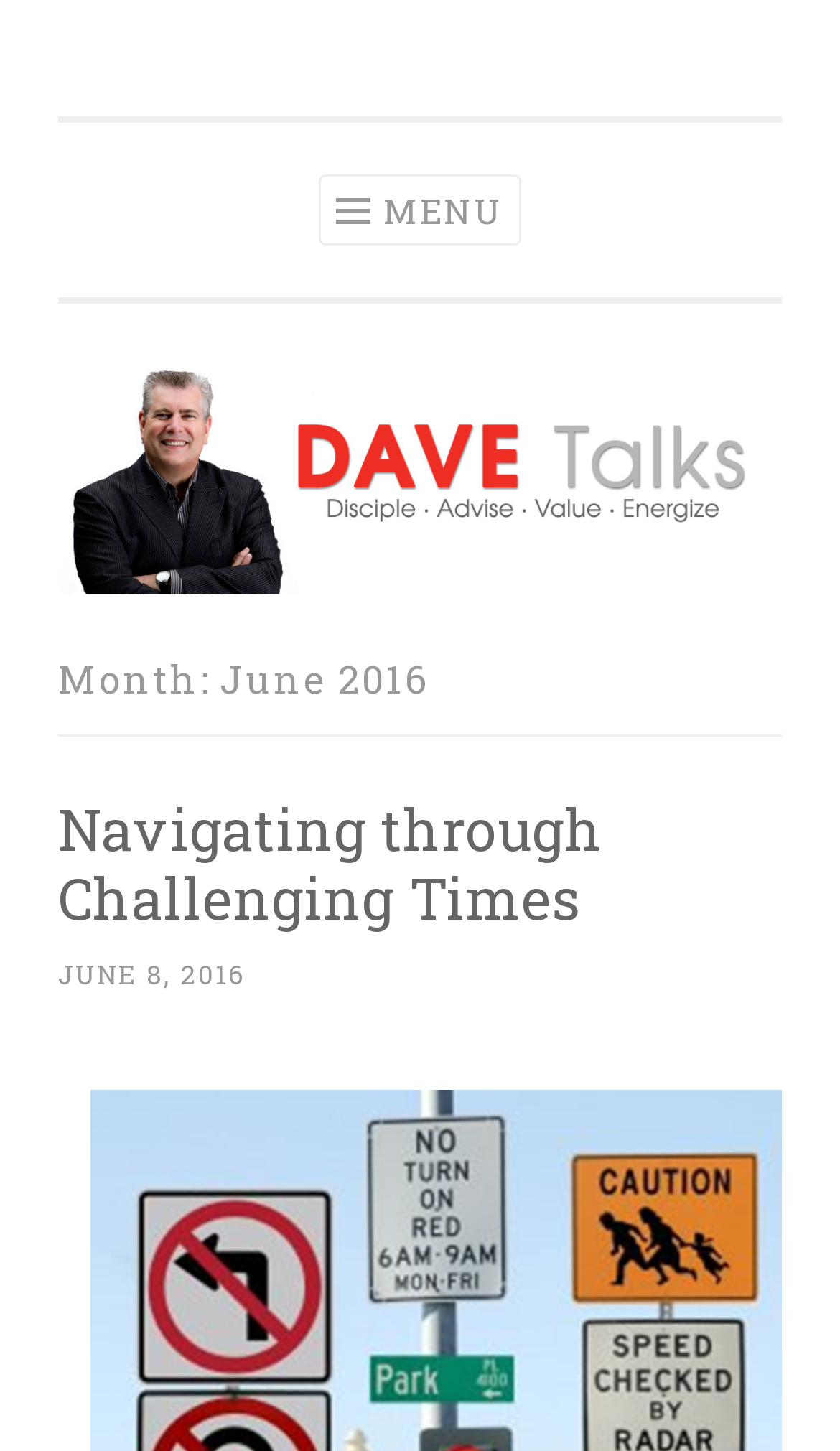What is the topic of the blog post?
Please give a detailed and elaborate explanation in response to the question.

The topic of the blog post can be determined by looking at the heading 'Navigating through Challenging Times' which is a subheading under the 'Month: June 2016' section.